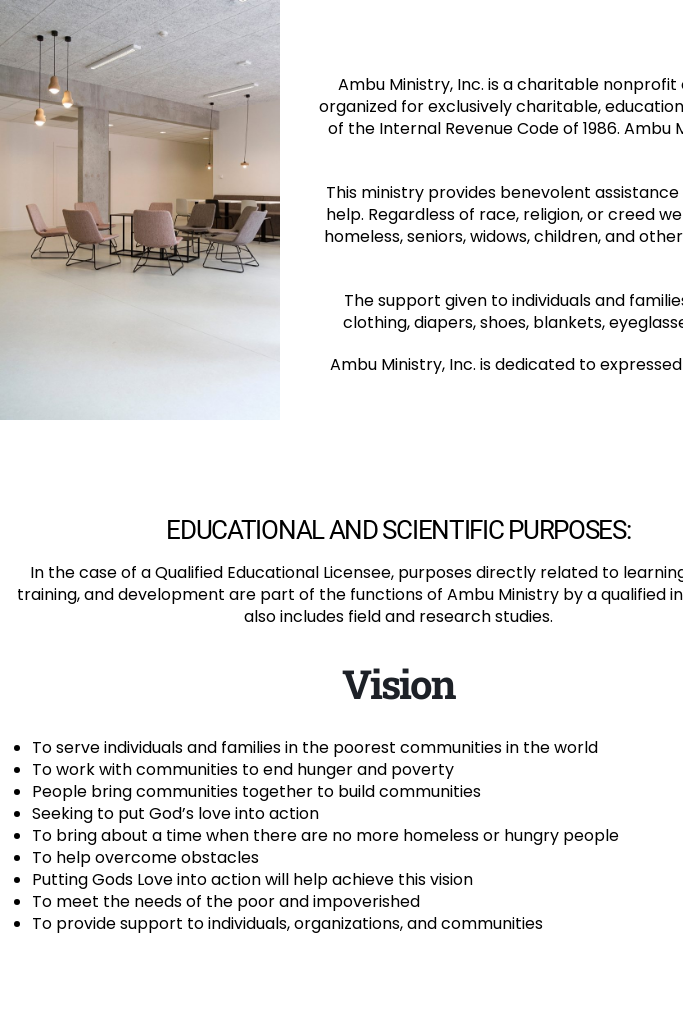Provide a comprehensive description of the image.

The image showcases the mission and vision of Ambu Ministry, Inc., a charitable nonprofit organization established in 2020. Located in a modern, open space filled with natural light, the setting conveys a sense of community and support. The text highlights the ministry's commitment to providing benevolent assistance to those in need, regardless of race, religion, or creed. It details the services offered, which include food, clothing, and other essential items for families facing challenges.

Under the heading "Educational and Scientific Purposes," the image emphasizes the organization's role in fostering learning and development, particularly through field studies conducted by qualified individuals. The "Vision" section outlines ambitious goals, such as working to eliminate hunger and poverty and supporting impoverished individuals and communities. Each bullet point reflects the ministry's dedication to bridging gaps in society and putting God's love into action.